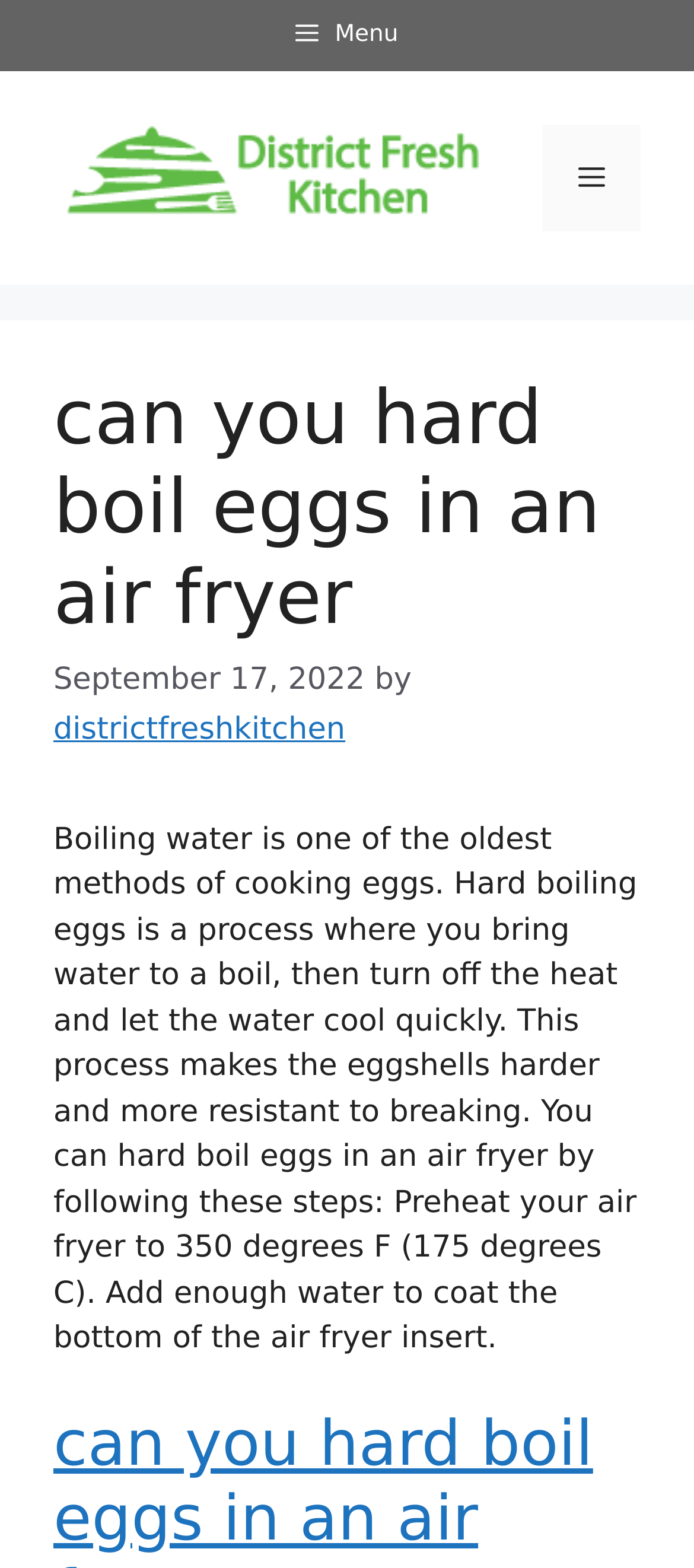What is the text of the webpage's headline?

can you hard boil eggs in an air fryer